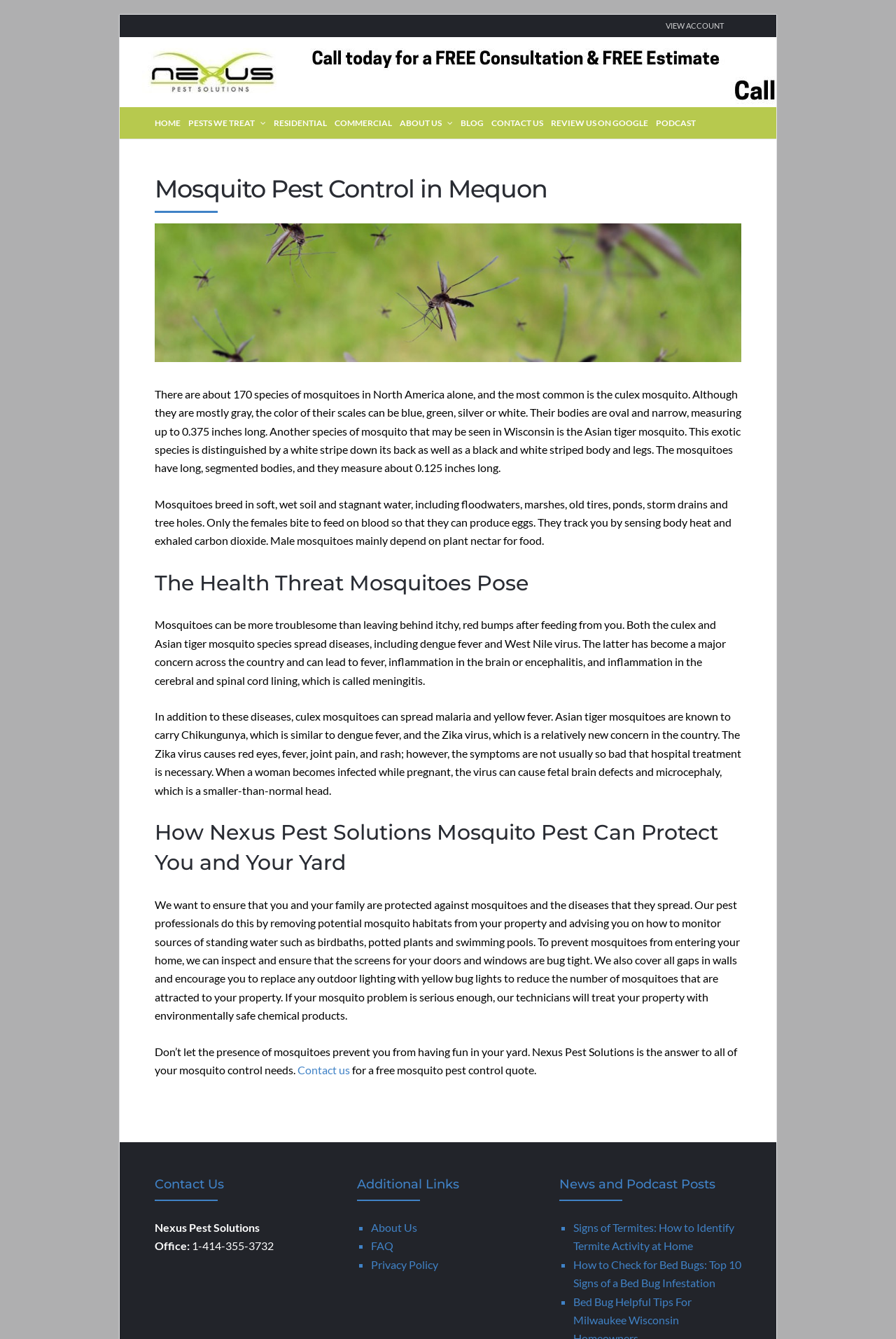Can you pinpoint the bounding box coordinates for the clickable element required for this instruction: "Go to AbsoluteAstronomy homepage"? The coordinates should be four float numbers between 0 and 1, i.e., [left, top, right, bottom].

None